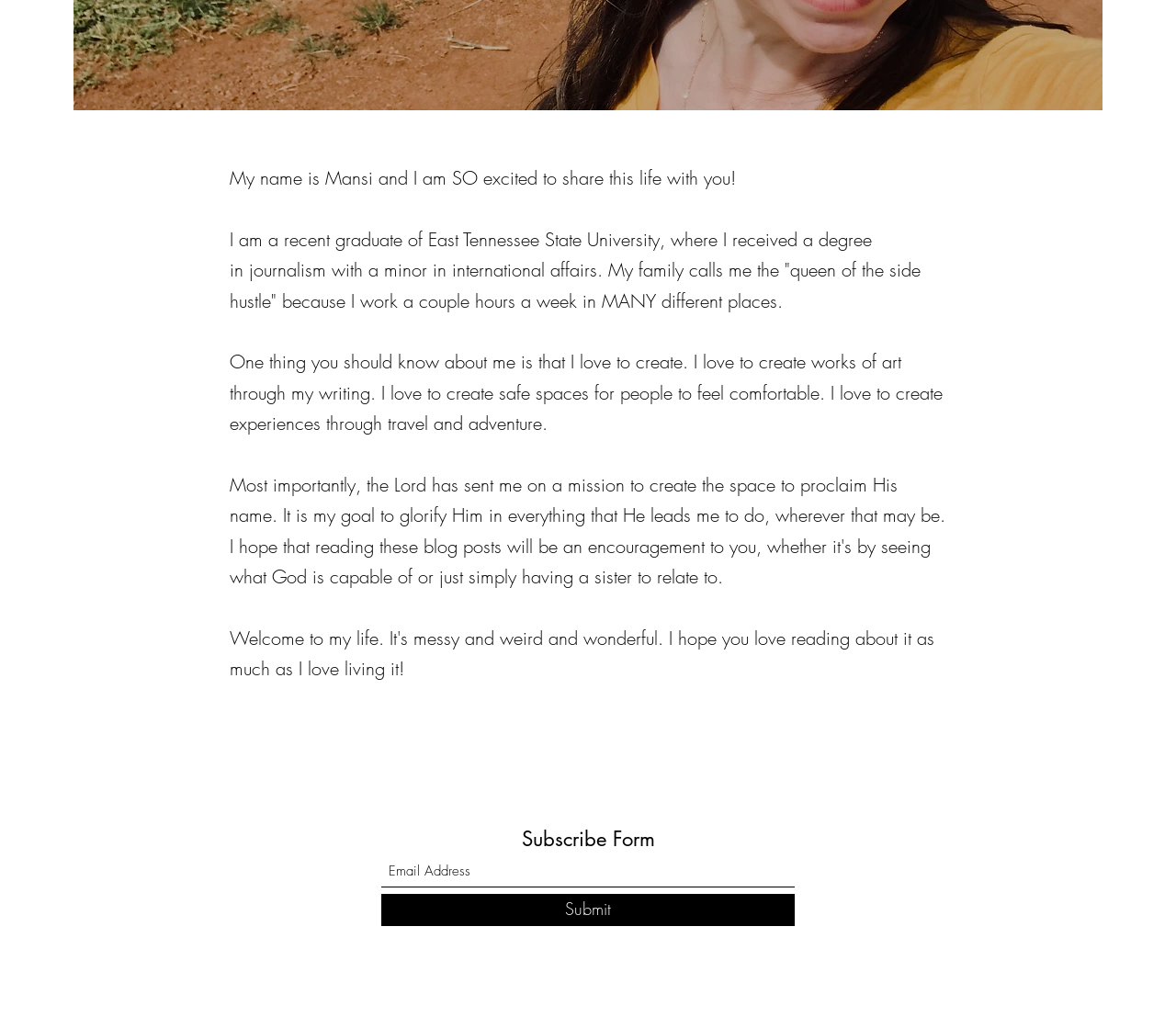Predict the bounding box of the UI element based on this description: "Submit".

[0.324, 0.879, 0.676, 0.91]